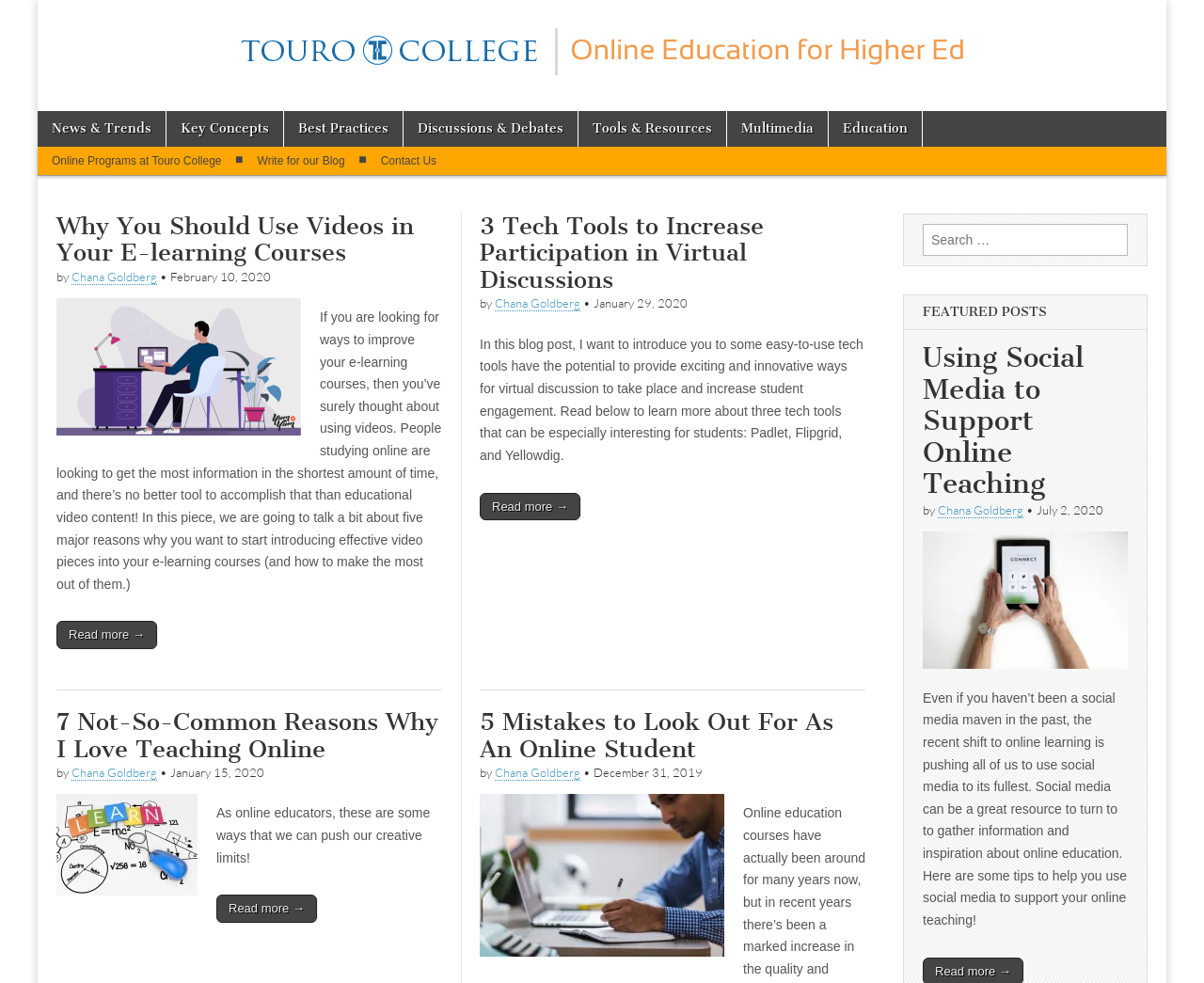Extract the bounding box coordinates for the described element: "Education". The coordinates should be represented as four float numbers between 0 and 1: [left, top, right, bottom].

[0.688, 0.113, 0.766, 0.149]